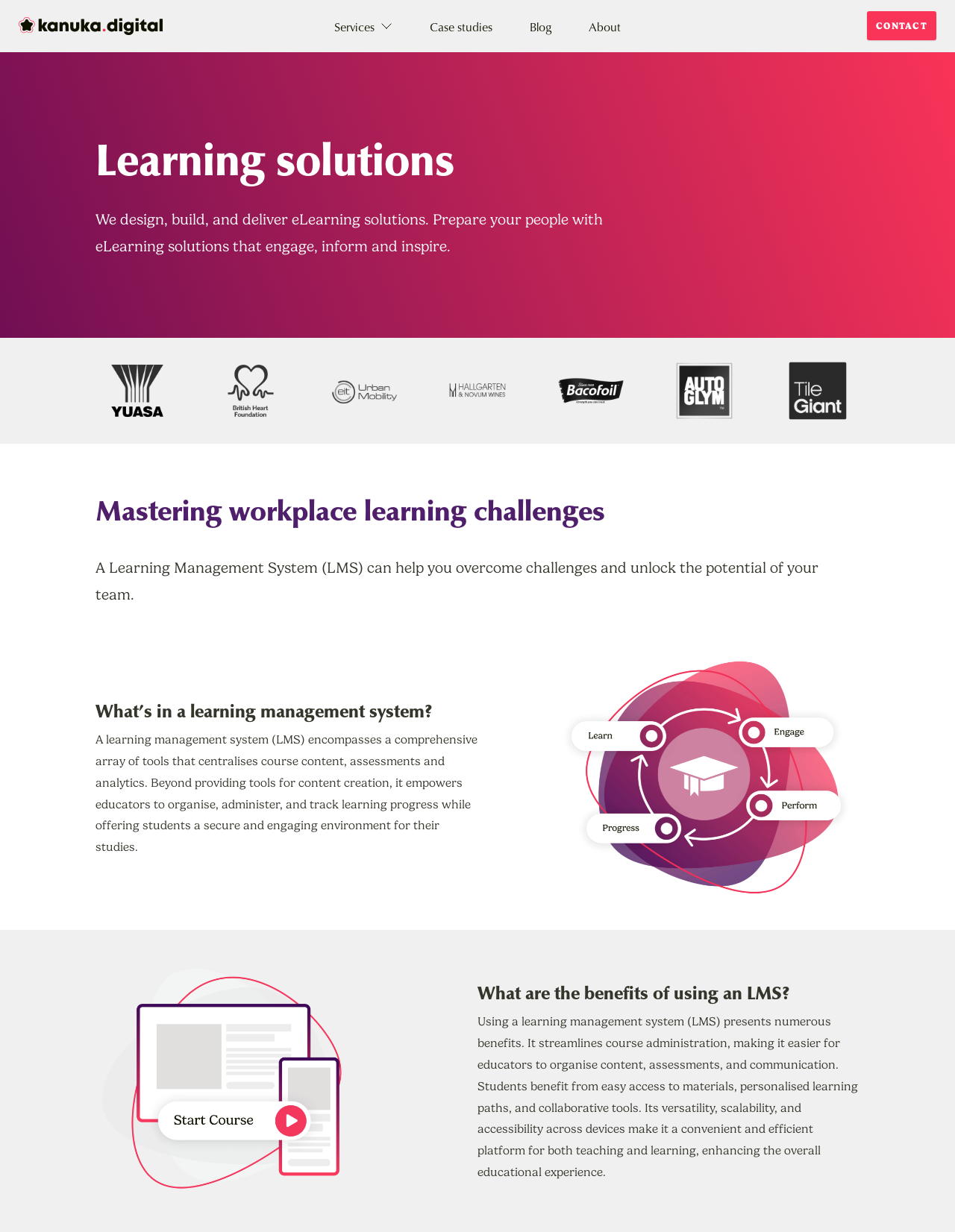Detail the webpage's structure and highlights in your description.

This webpage is about Kanuka Digital, a company that specializes in learning management systems and eLearning solutions. At the top left corner, there is a link to the homepage, accompanied by a small image. Below this, a navigation menu is situated, featuring buttons and links to various sections of the website, including Services, Case studies, Blog, and About.

The main content of the webpage is divided into several sections. The first section, titled "Learning solutions", features a brief description of the company's services, stating that they design, build, and deliver eLearning solutions that engage, inform, and inspire. Below this, there are six images of the company's clients, including Yuasa, British Heart Foundation, and Autoglym, arranged horizontally across the page.

The next section, titled "Mastering workplace learning challenges", discusses the benefits of using a Learning Management System (LMS) to overcome challenges and unlock the potential of a team. This section features a brief paragraph of text, followed by a heading that asks "What's in a learning management system?" and a detailed description of the tools and features that an LMS encompasses.

Finally, the last section, titled "What are the benefits of using an LMS?", outlines the advantages of using a learning management system, including streamlined course administration, easy access to materials, and personalized learning paths. This section features a lengthy paragraph of text that summarizes the benefits of using an LMS. At the top right corner of the page, there is a link to the CONTACT section.